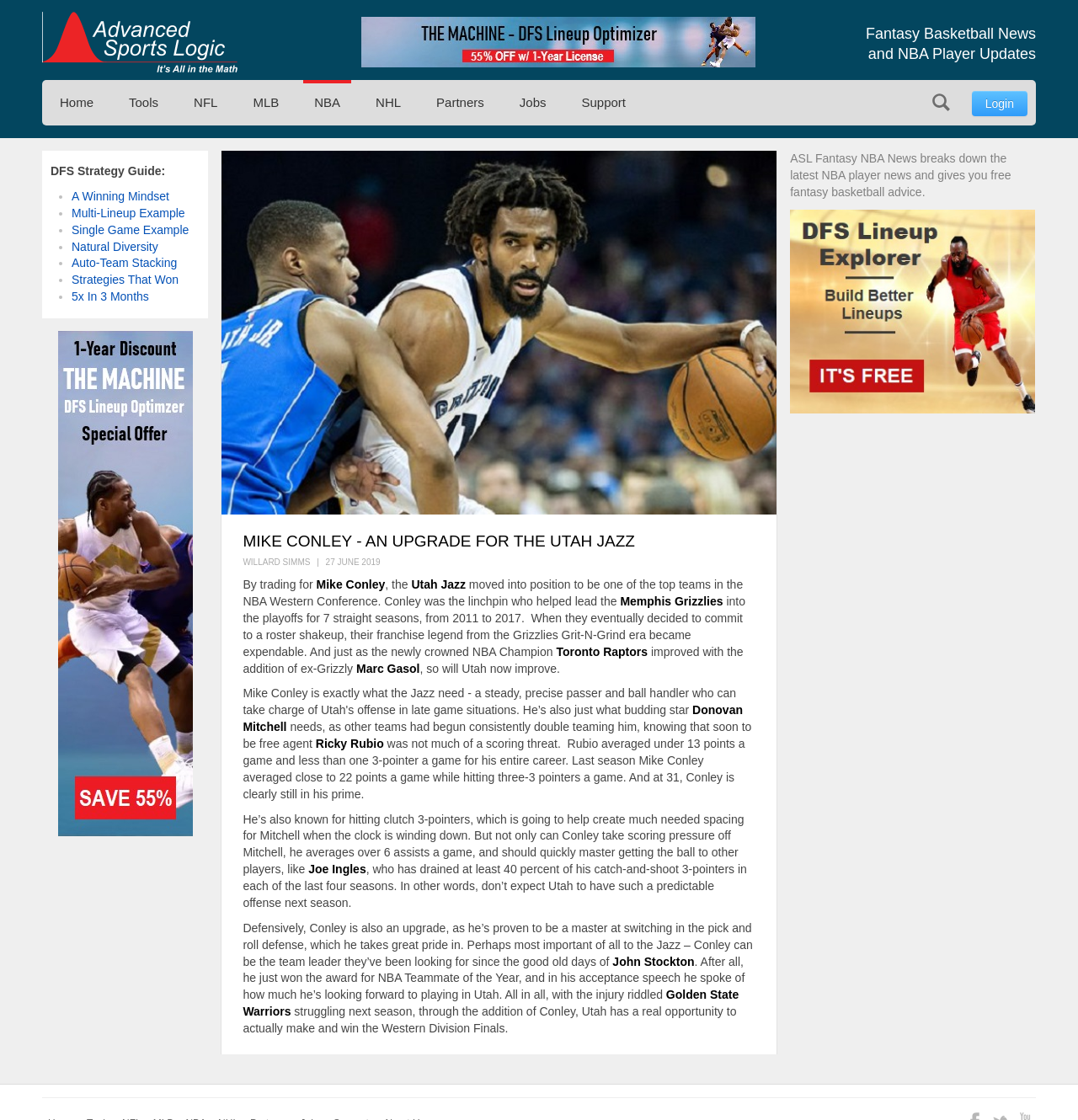Use the information in the screenshot to answer the question comprehensively: What award did Mike Conley win recently?

The article mentions that Mike Conley won the award for NBA Teammate of the Year, and in his acceptance speech, he spoke of how much he's looking forward to playing in Utah.